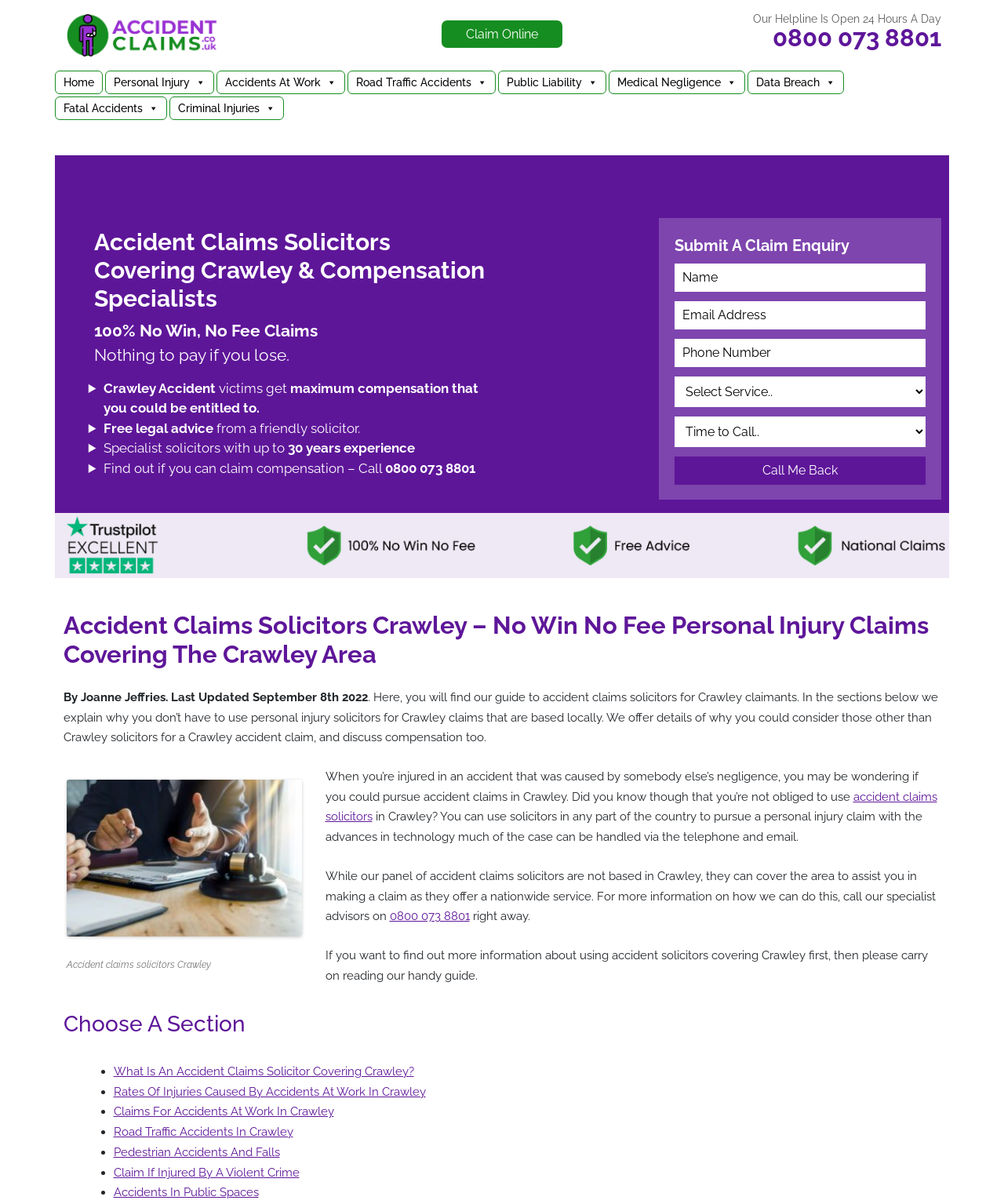Please determine the bounding box coordinates of the element's region to click for the following instruction: "Call the helpline".

[0.769, 0.02, 0.937, 0.043]